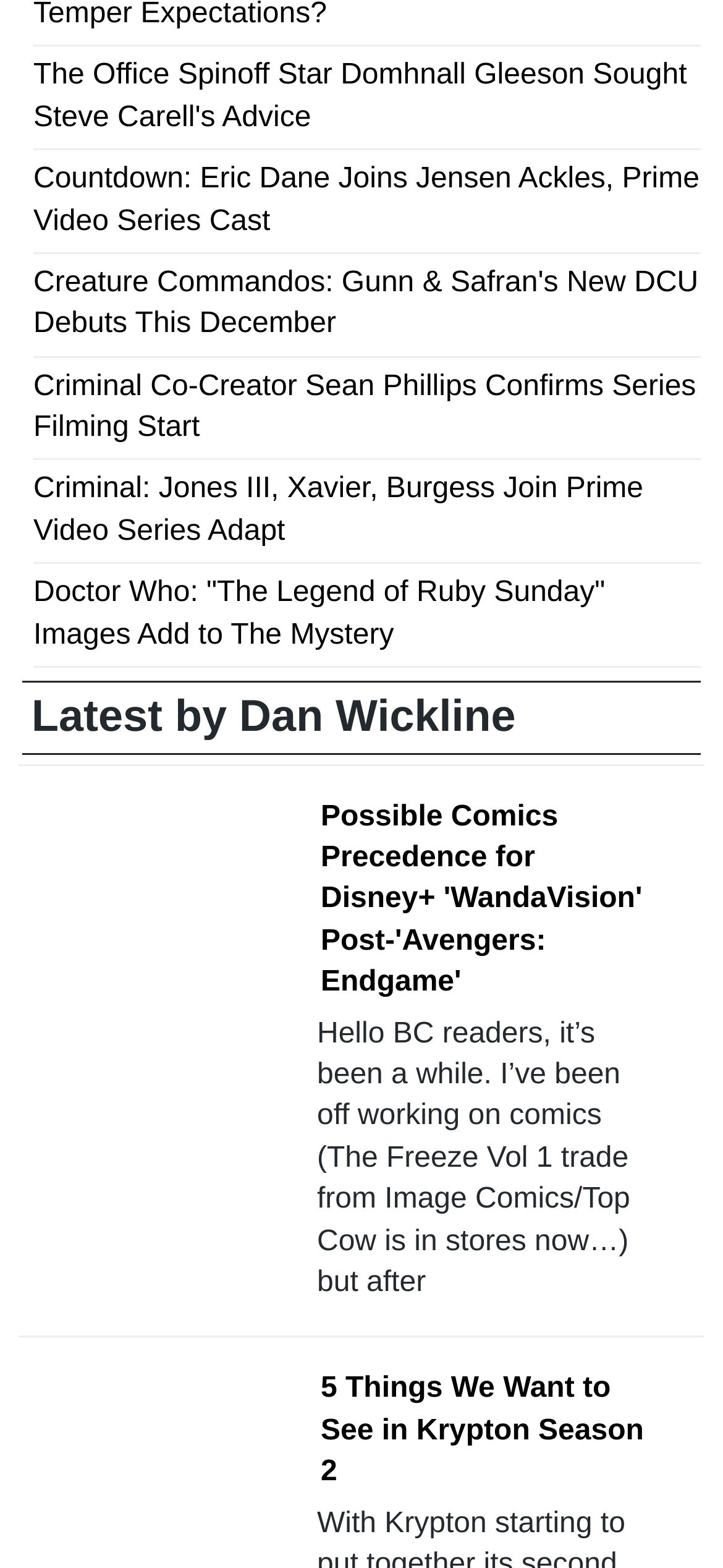Find and provide the bounding box coordinates for the UI element described here: "Privacy Policy". The coordinates should be given as four float numbers between 0 and 1: [left, top, right, bottom].

None